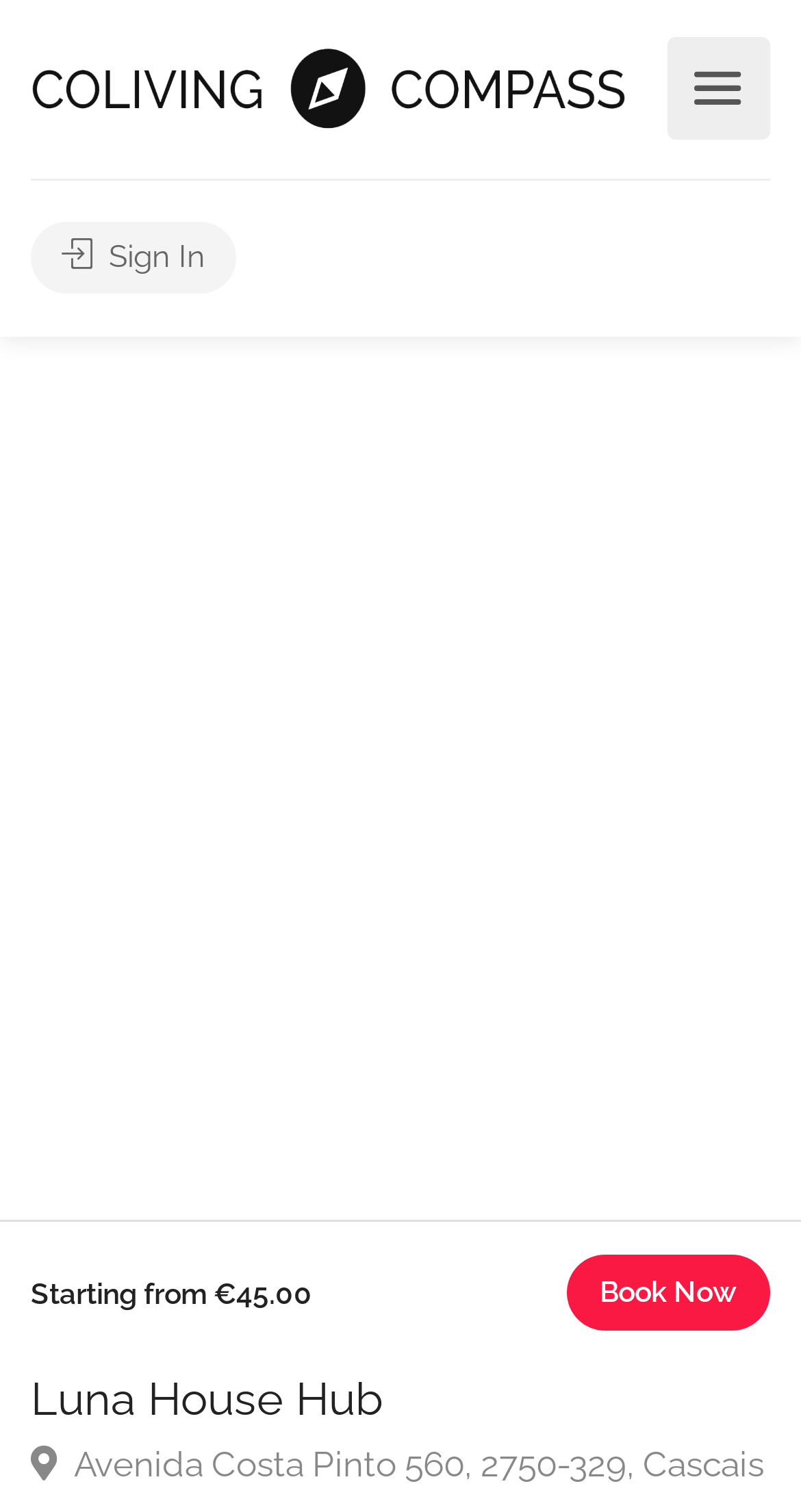Please answer the following question using a single word or phrase: 
What is the address of Luna House Hub?

Avenida Costa Pinto 560, 2750-329, Cascais